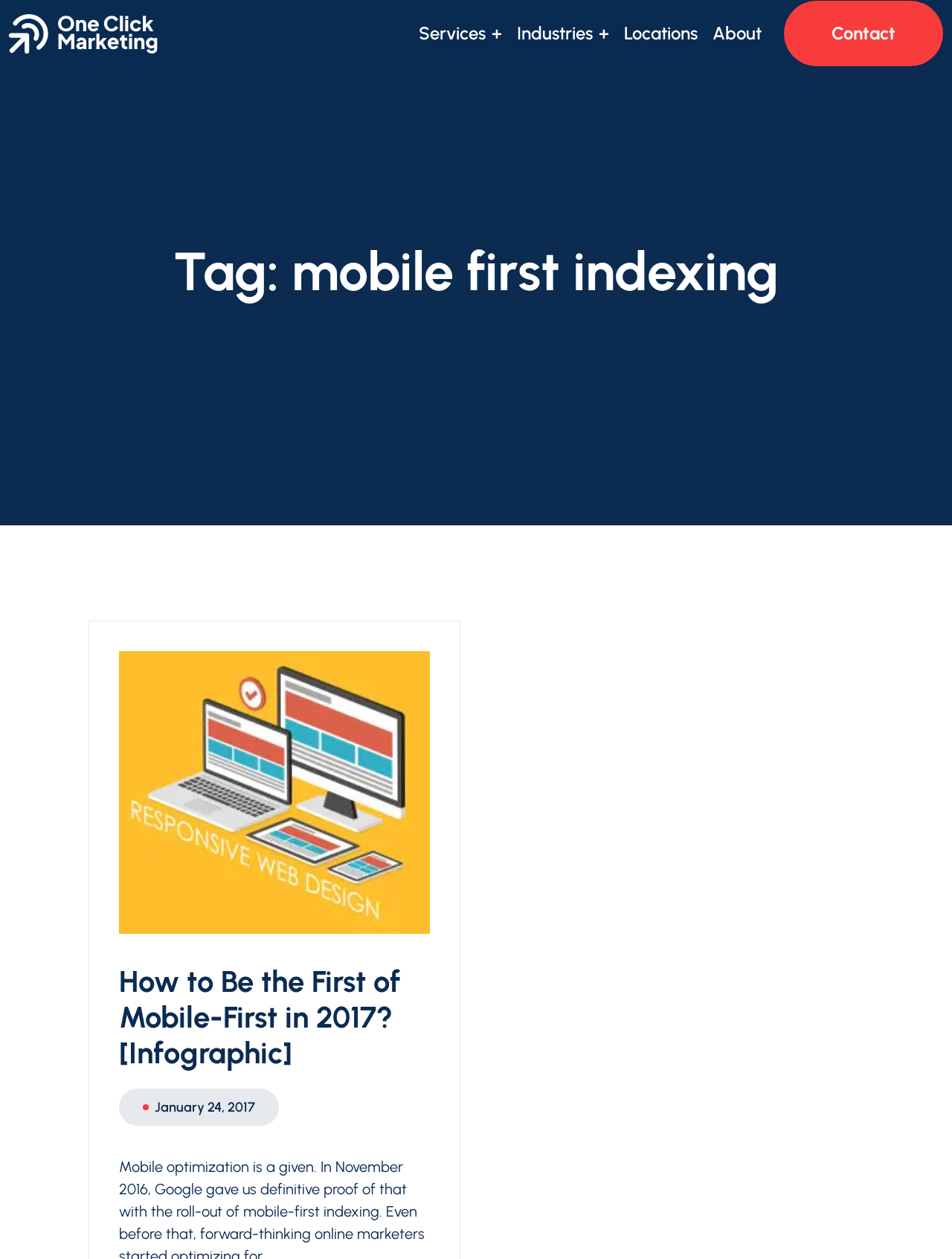Extract the text of the main heading from the webpage.

Tag: mobile first indexing